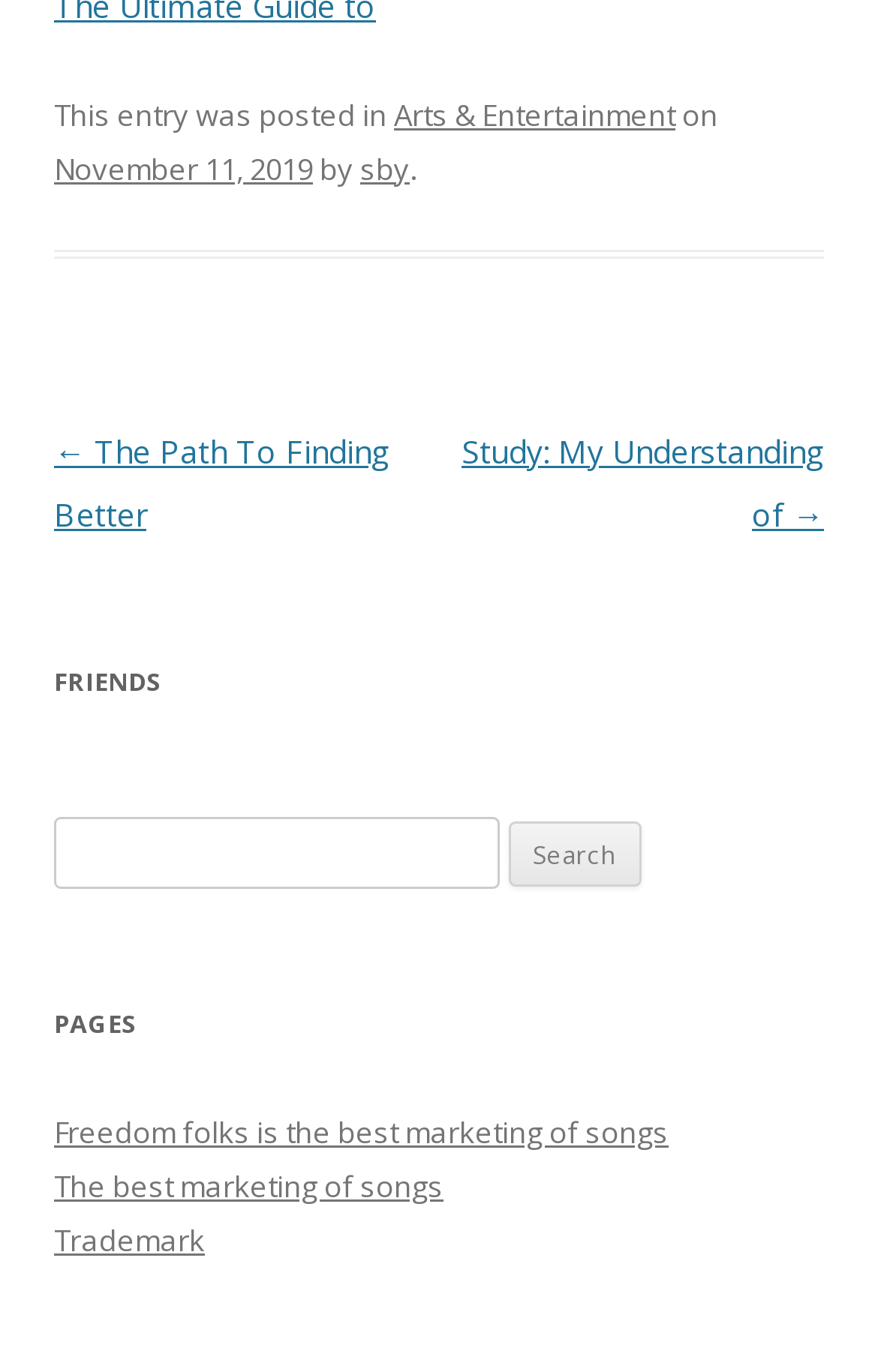Determine the bounding box coordinates of the section to be clicked to follow the instruction: "View the page 'Freedom folks is the best marketing of songs'". The coordinates should be given as four float numbers between 0 and 1, formatted as [left, top, right, bottom].

[0.062, 0.81, 0.762, 0.839]